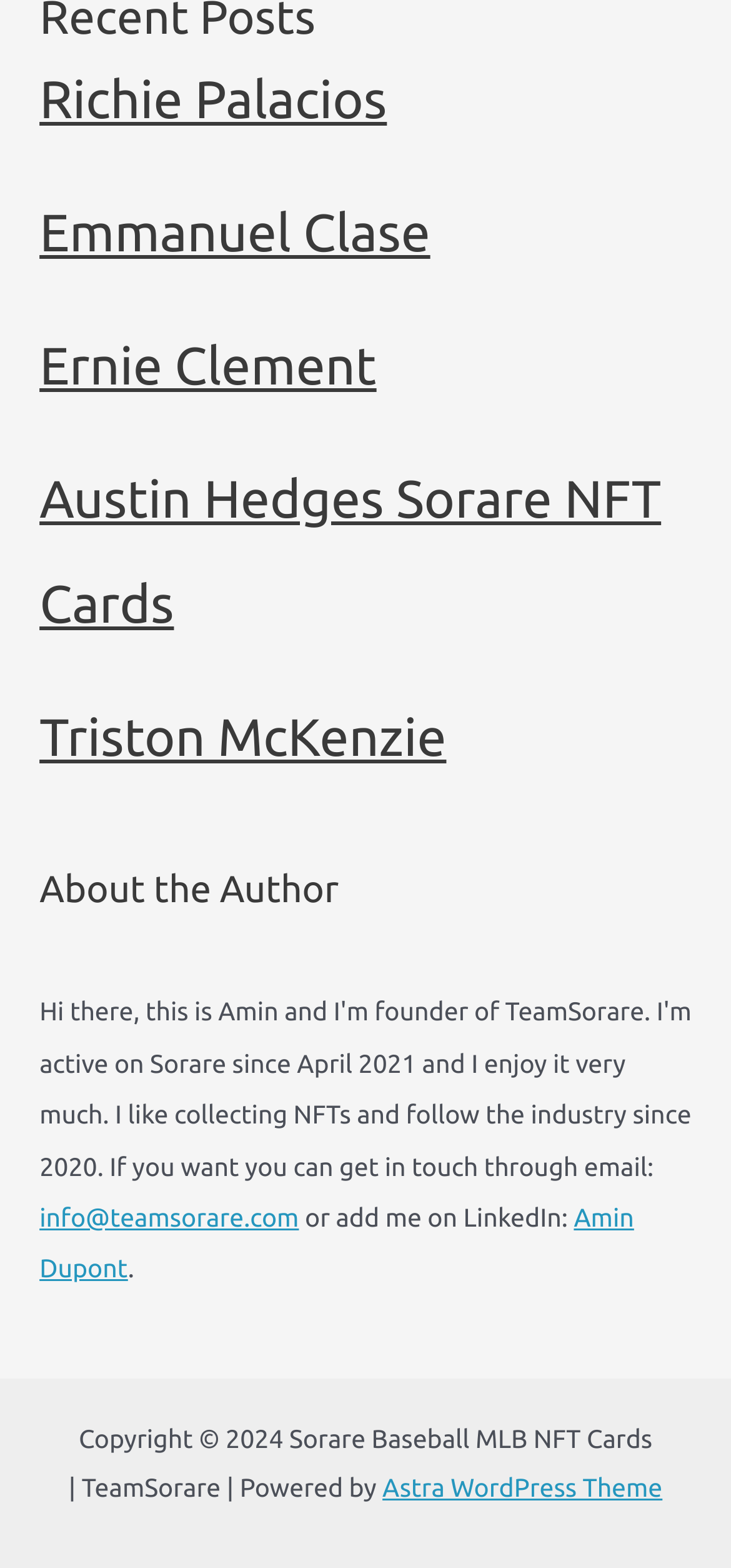How many links are there in the 'Recent Posts' section?
Based on the visual, give a brief answer using one word or a short phrase.

5